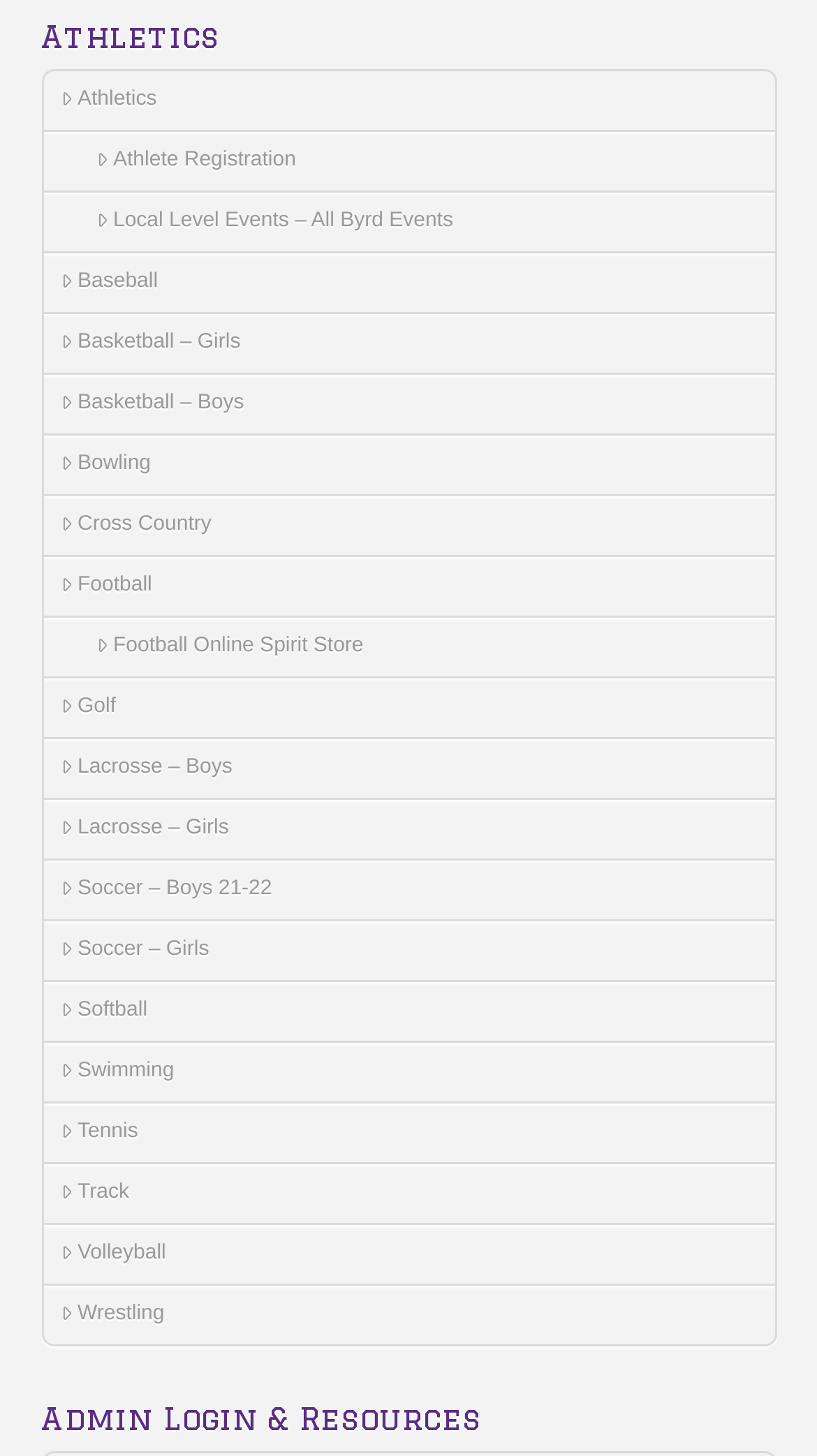Determine the bounding box coordinates of the clickable region to execute the instruction: "go to Athlete Registration". The coordinates should be four float numbers between 0 and 1, denoted as [left, top, right, bottom].

[0.053, 0.09, 0.947, 0.132]